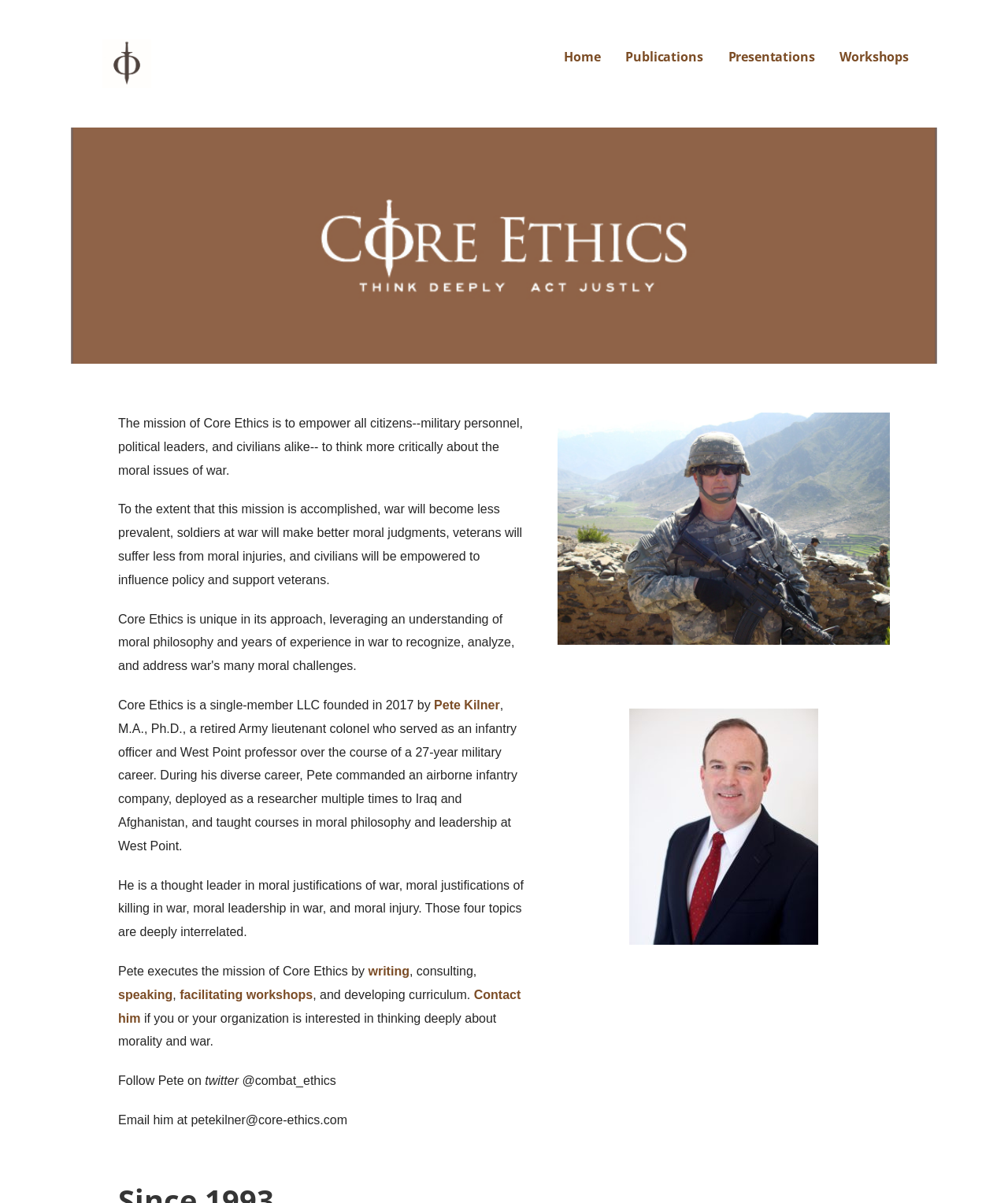Can you identify the bounding box coordinates of the clickable region needed to carry out this instruction: 'Click on the 'Pete Kilner' link'? The coordinates should be four float numbers within the range of 0 to 1, stated as [left, top, right, bottom].

[0.431, 0.58, 0.496, 0.592]